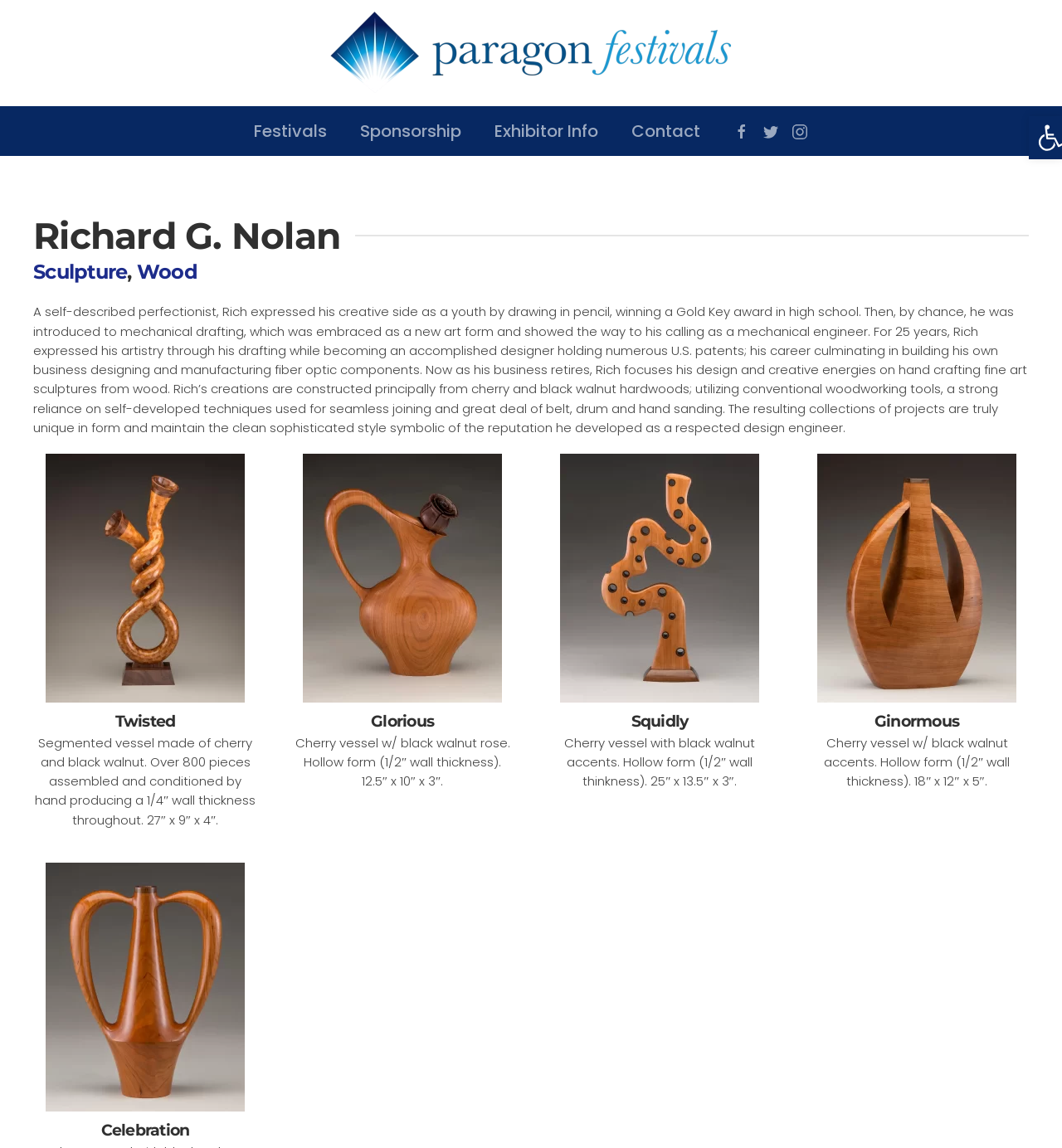Predict the bounding box of the UI element based on the description: "Skip to main content". The coordinates should be four float numbers between 0 and 1, formatted as [left, top, right, bottom].

[0.035, 0.033, 0.155, 0.048]